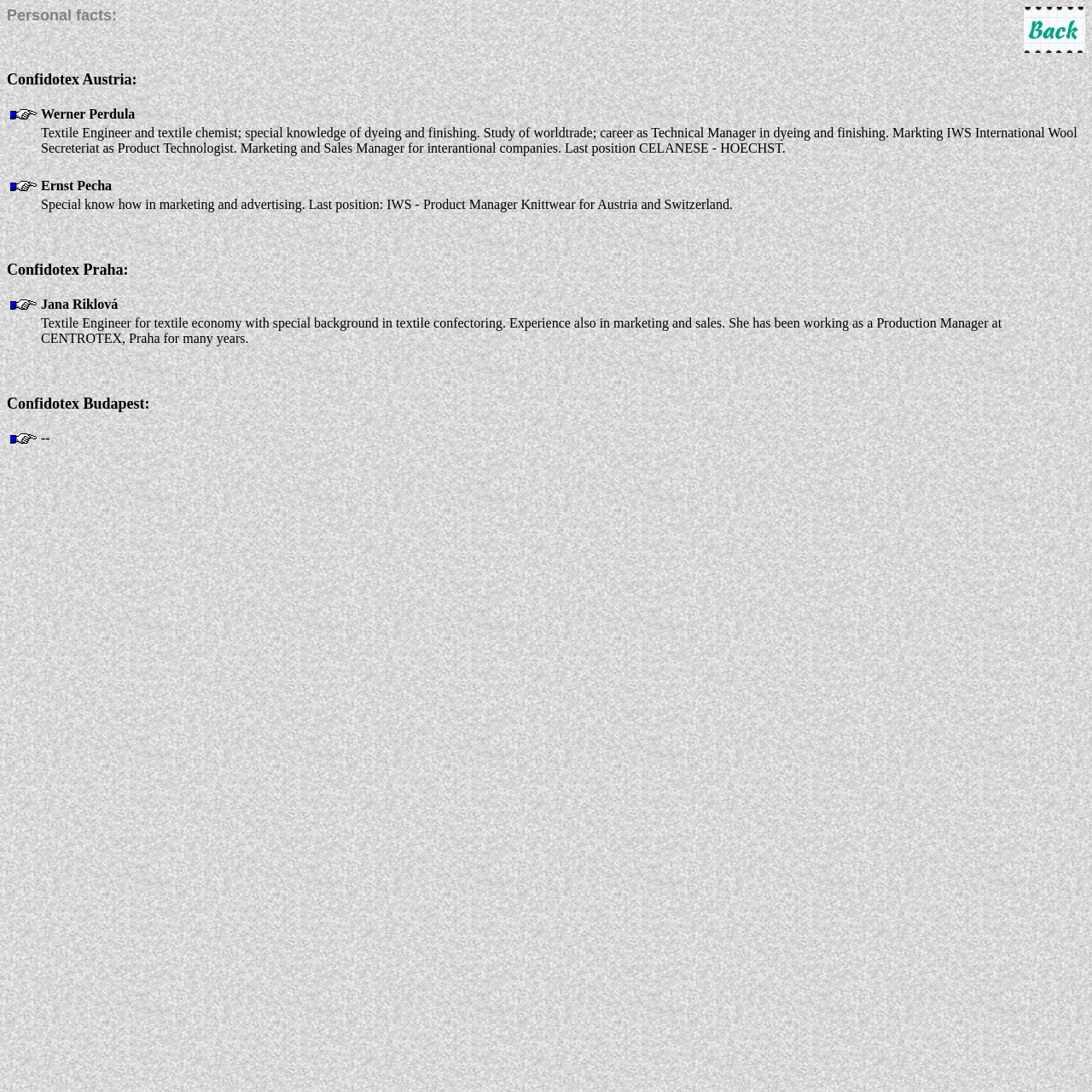Please provide a one-word or phrase answer to the question: 
How many images of a hand are present on the webpage?

3